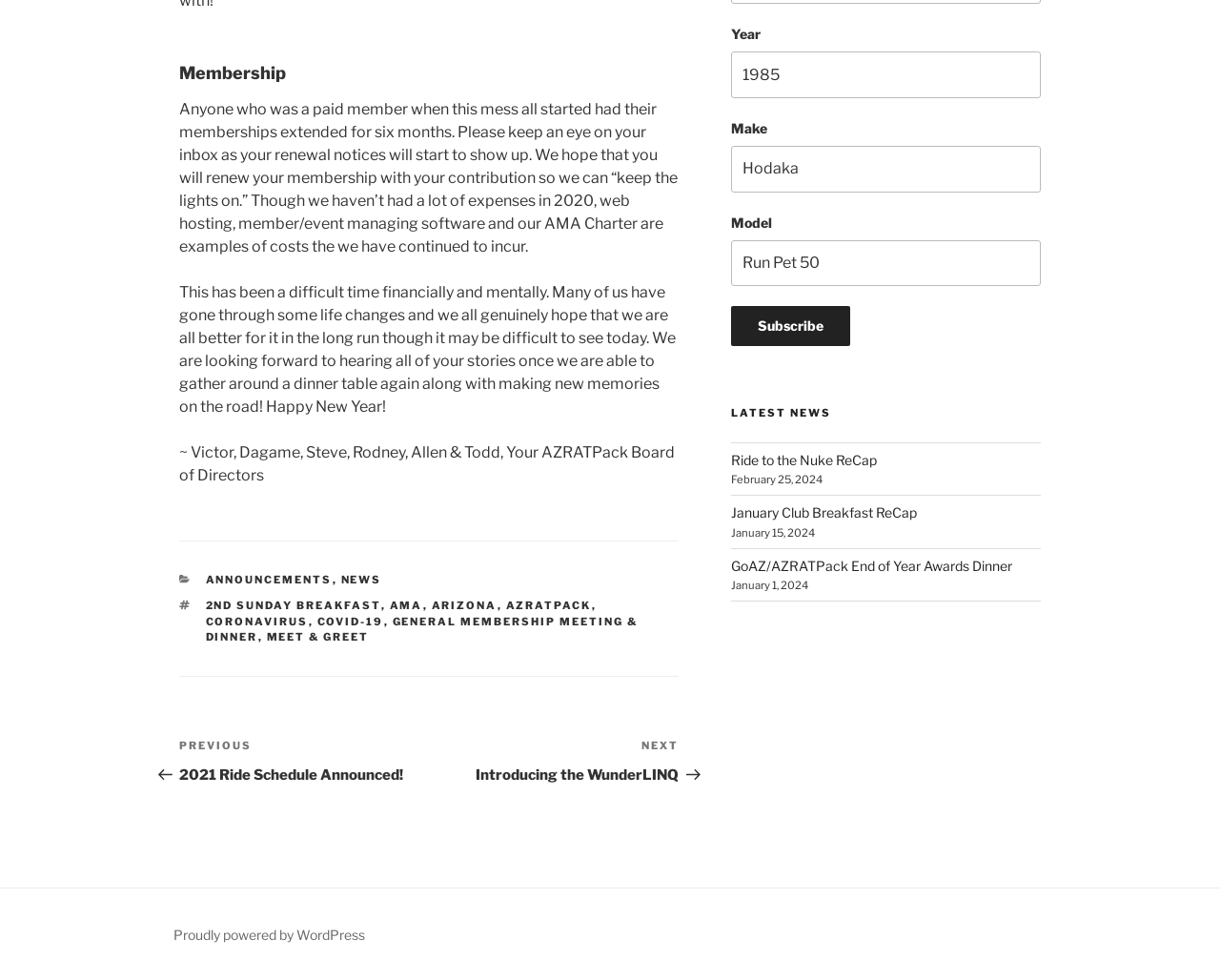What is the platform that powers this website? Refer to the image and provide a one-word or short phrase answer.

WordPress